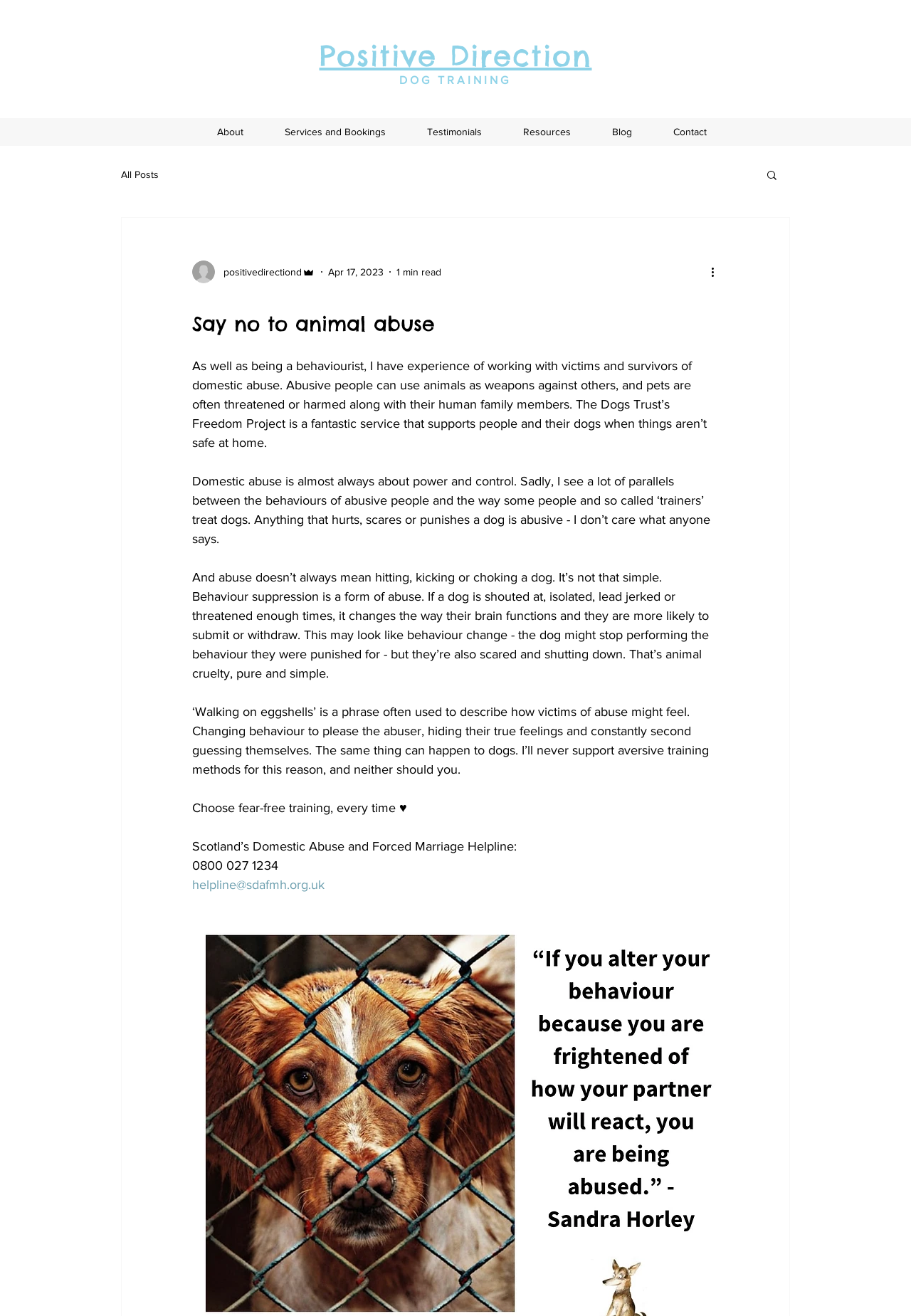What is the phone number of the helpline?
Using the information from the image, give a concise answer in one word or a short phrase.

0800 027 1234